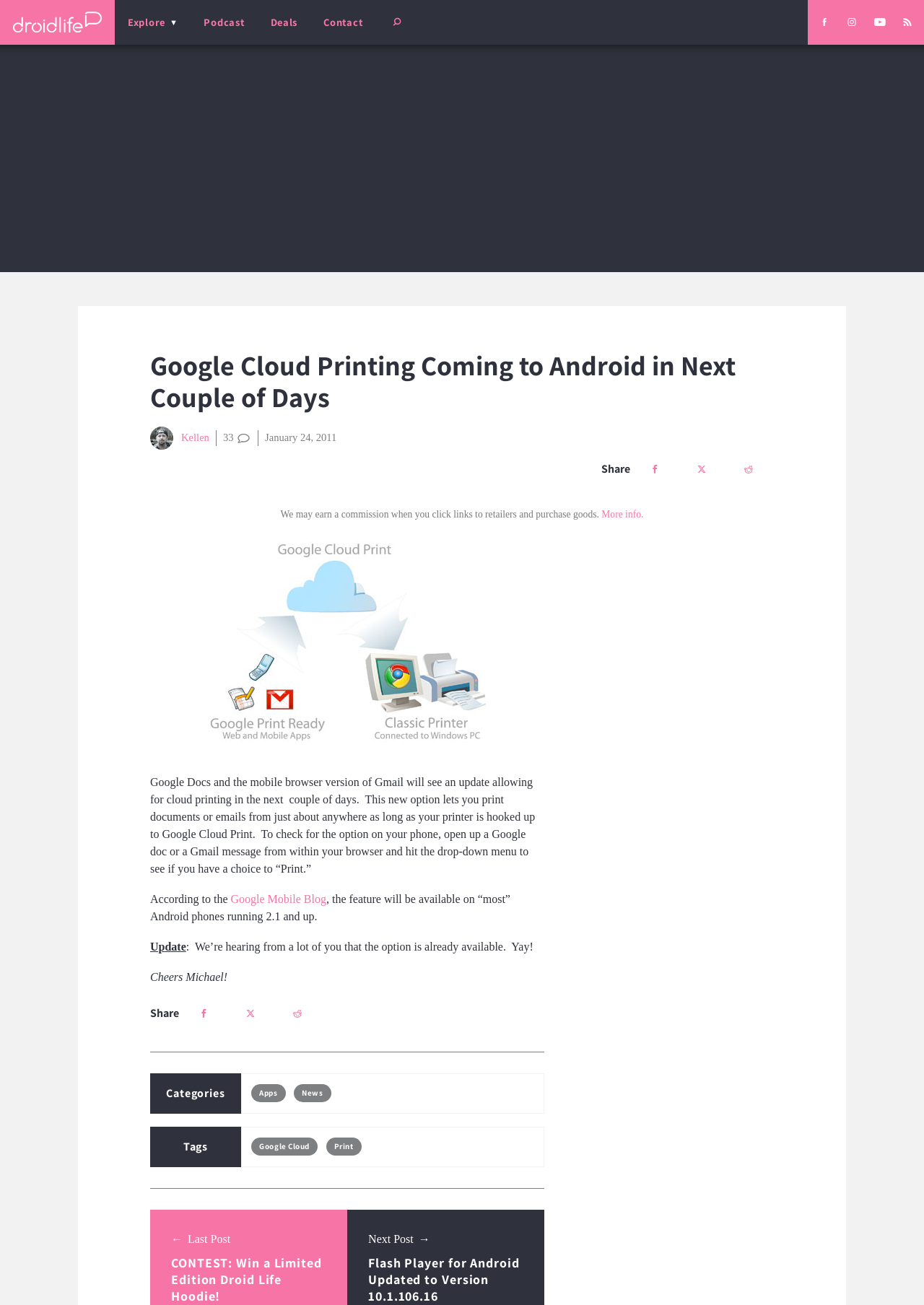Identify the bounding box of the HTML element described as: "Facebook".

[0.694, 0.348, 0.734, 0.371]